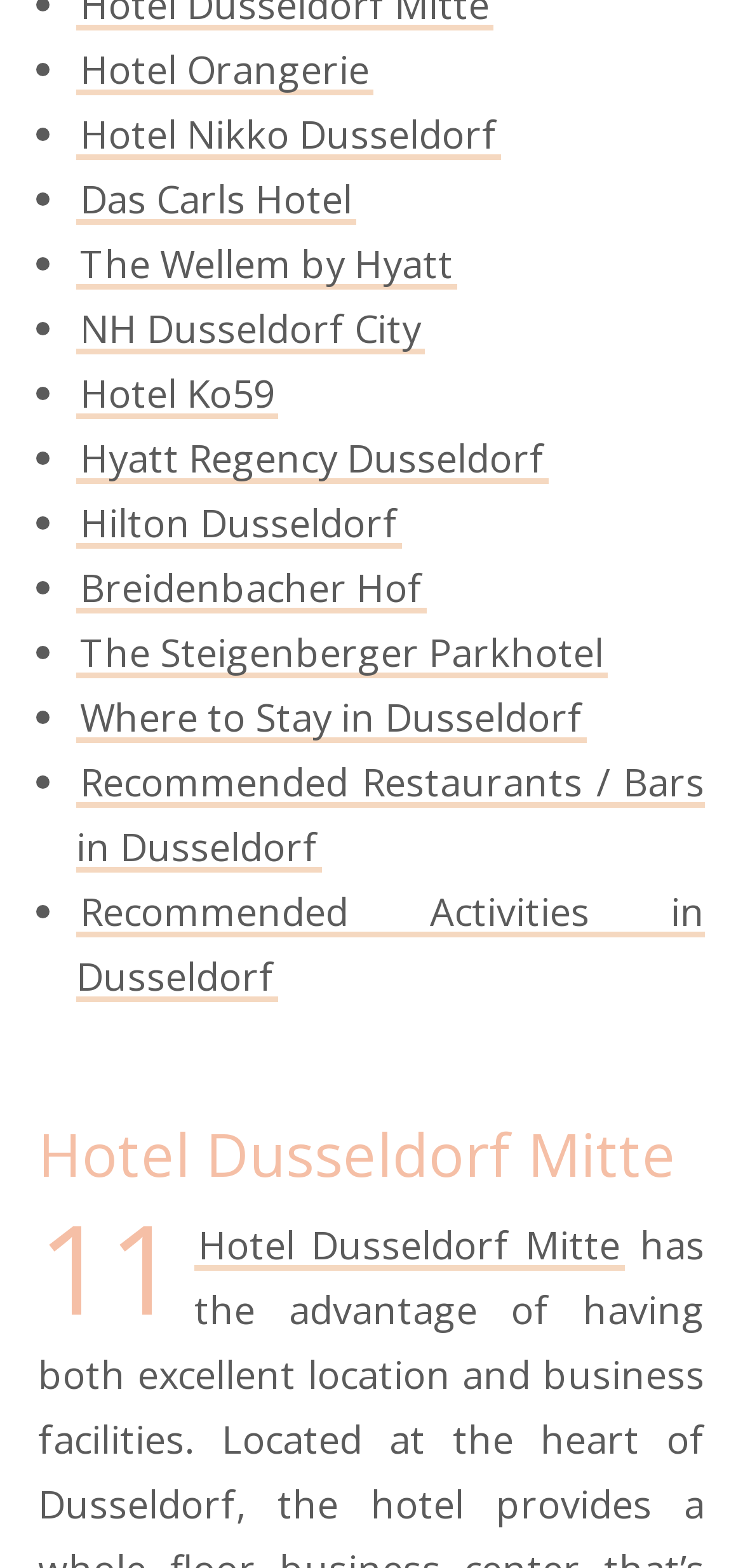Answer the following query concisely with a single word or phrase:
What is the first hotel listed?

Hotel Orangerie